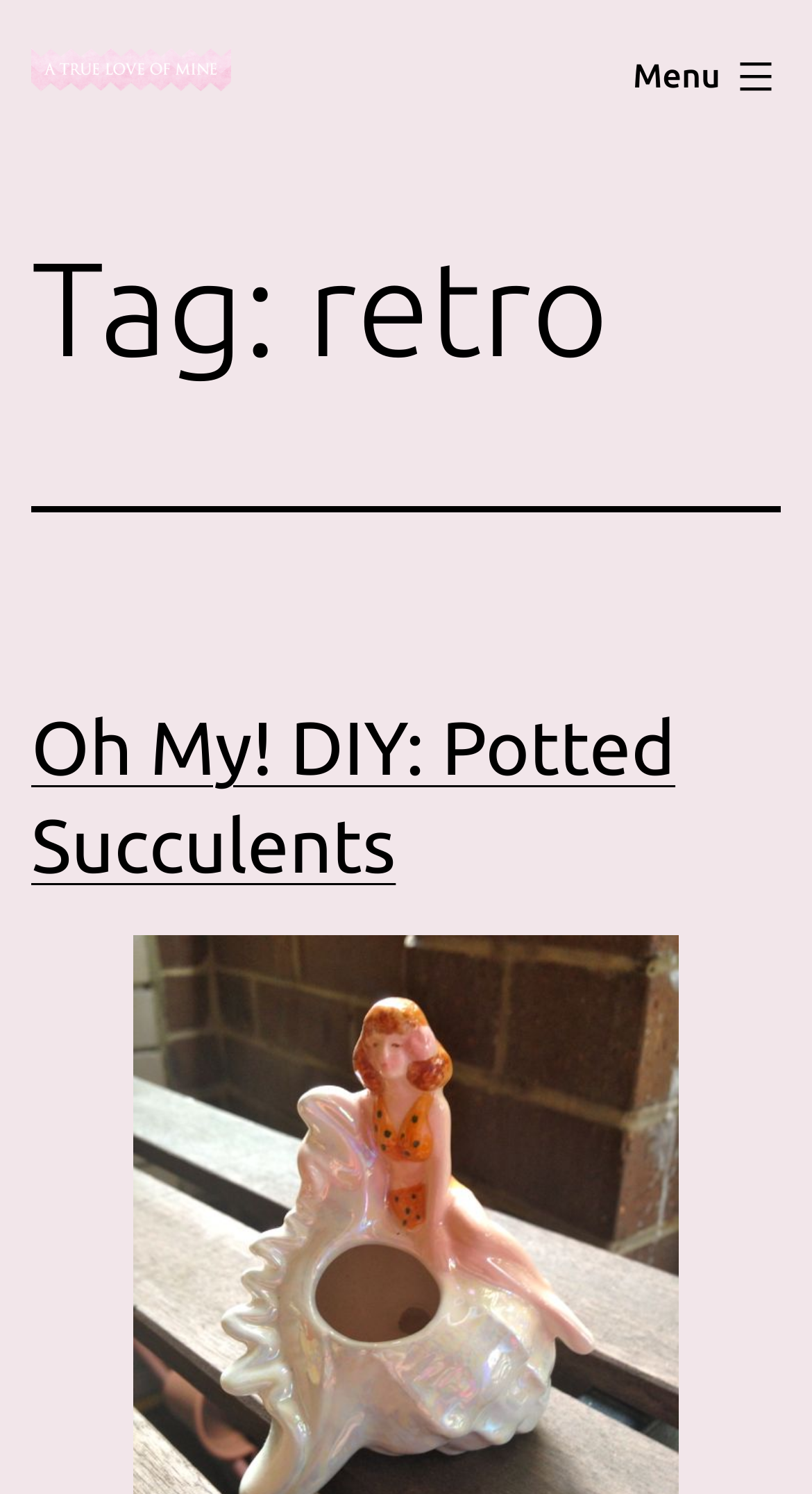Please reply to the following question with a single word or a short phrase:
What is the main topic of the webpage?

Retro